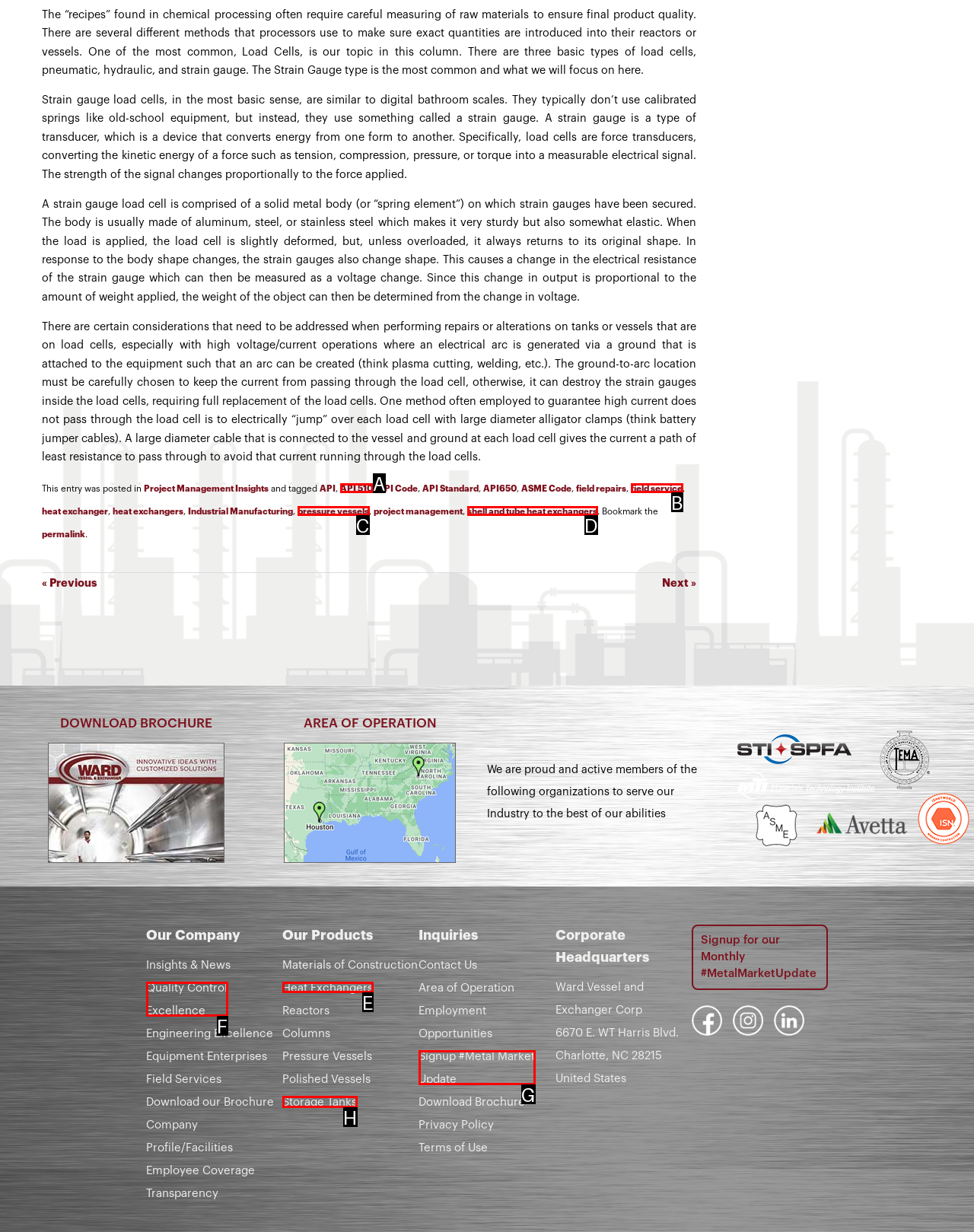Identify which lettered option completes the task: Learn more about 'Heat Exchangers'. Provide the letter of the correct choice.

E